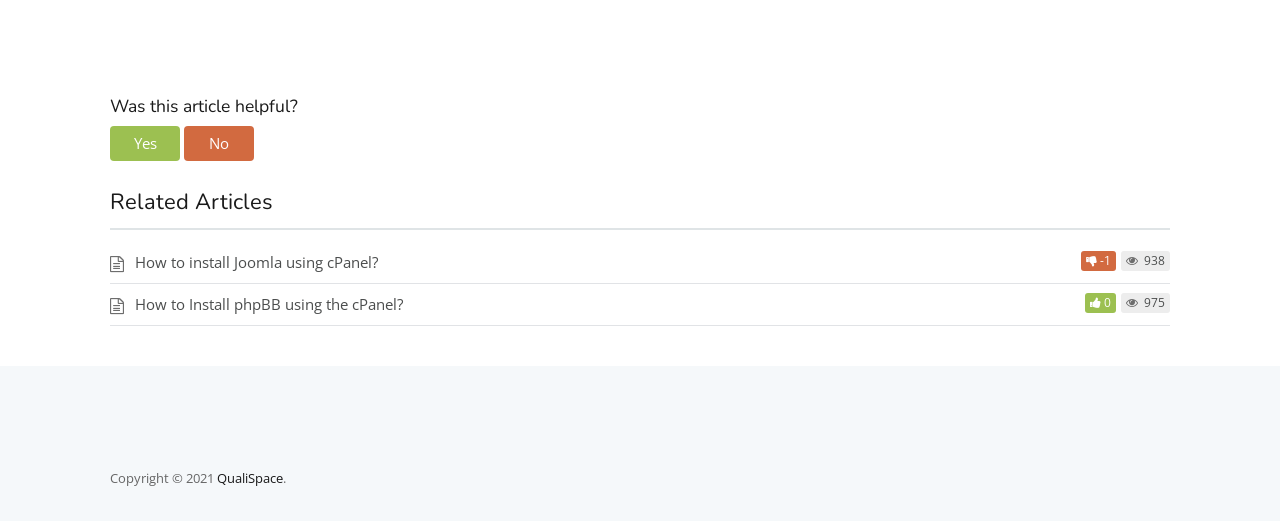Using the element description: "1 Peter 3:7", determine the bounding box coordinates. The coordinates should be in the format [left, top, right, bottom], with values between 0 and 1.

None